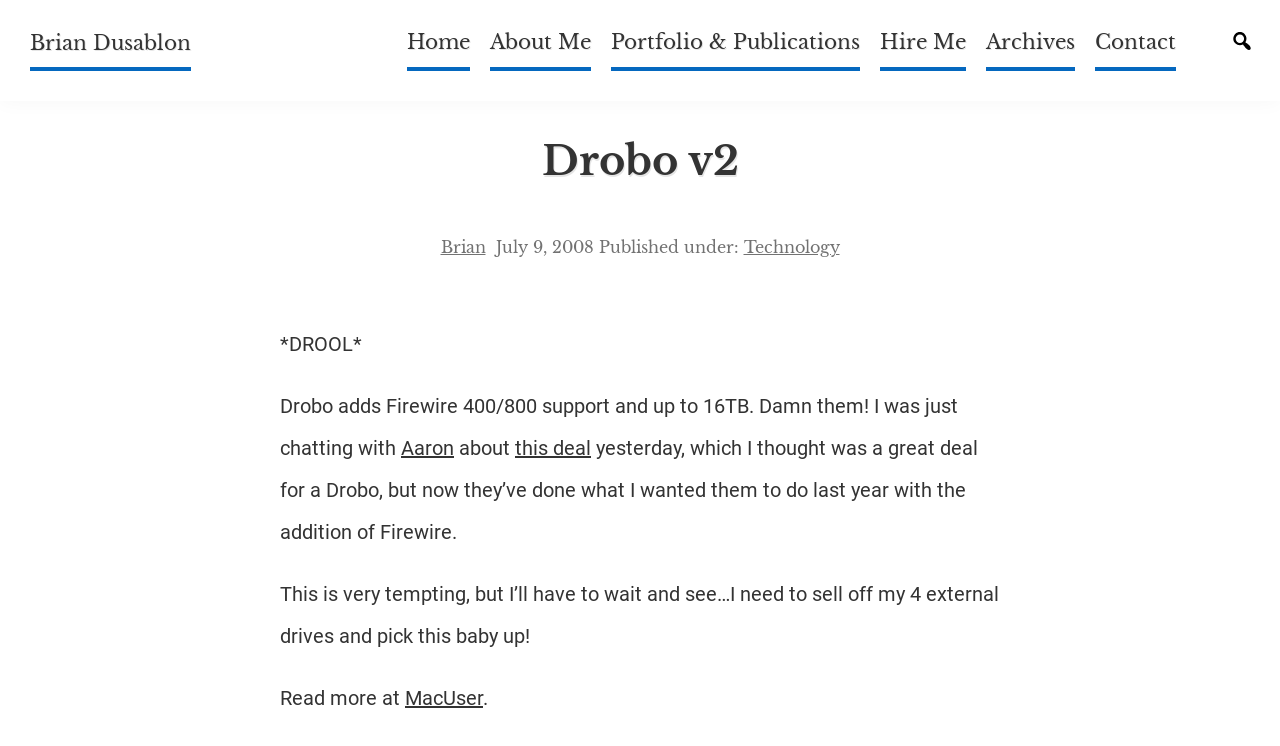Give a concise answer using one word or a phrase to the following question:
What is the source of the information mentioned in the blog post?

MacUser